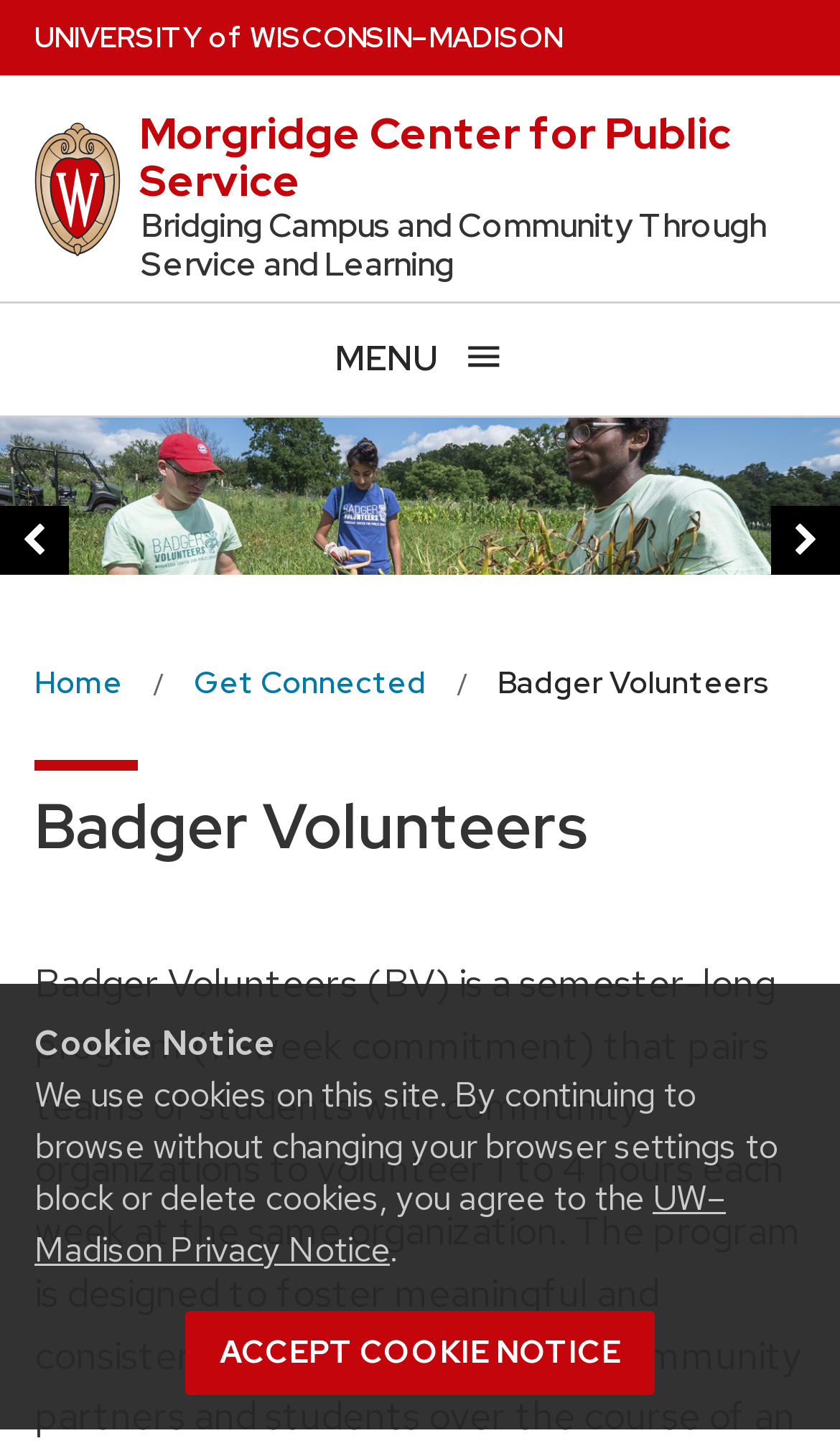Determine the bounding box coordinates for the region that must be clicked to execute the following instruction: "Open menu".

[0.0, 0.208, 1.0, 0.287]